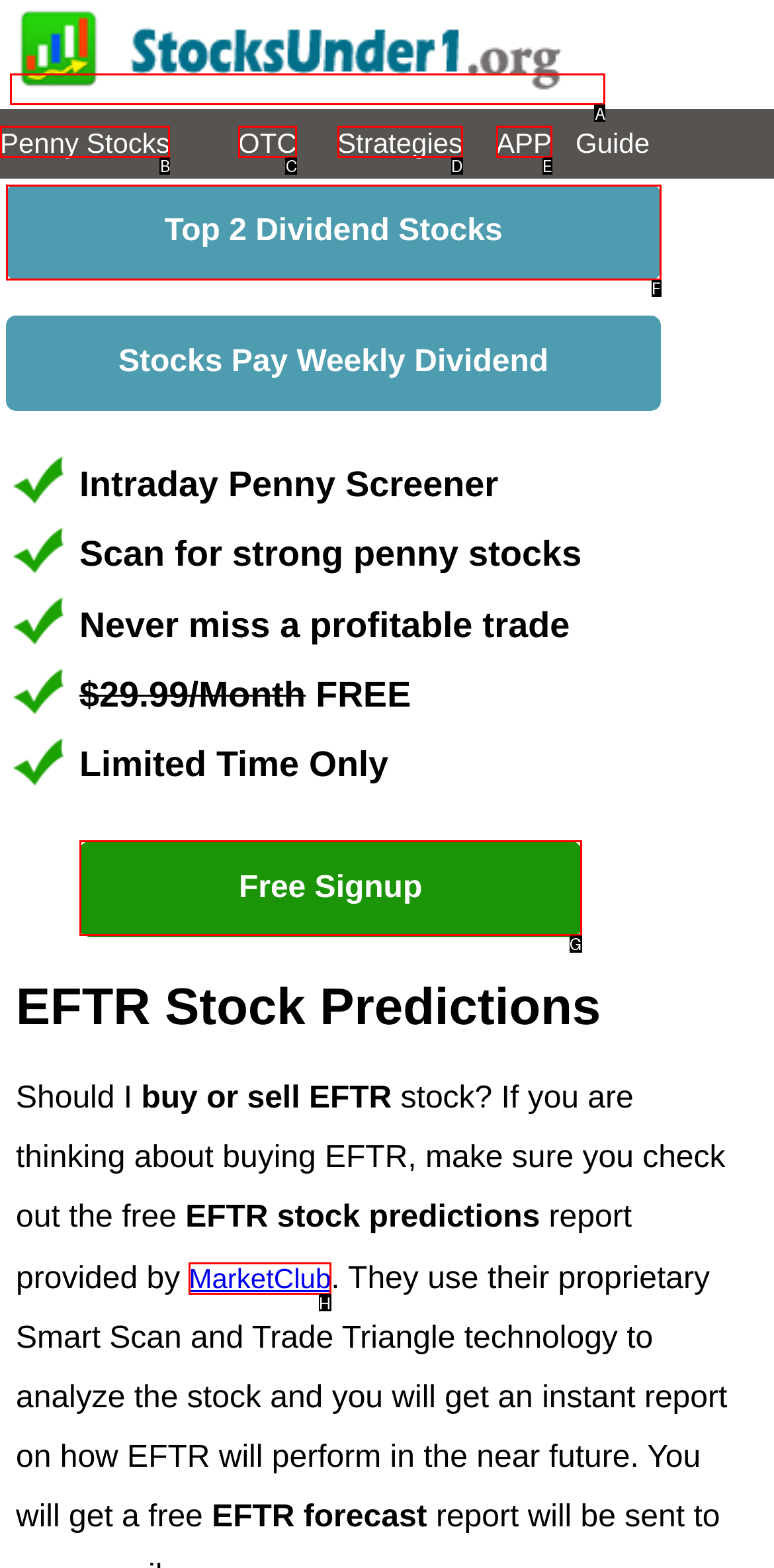Given the task: Click the logo, indicate which boxed UI element should be clicked. Provide your answer using the letter associated with the correct choice.

A